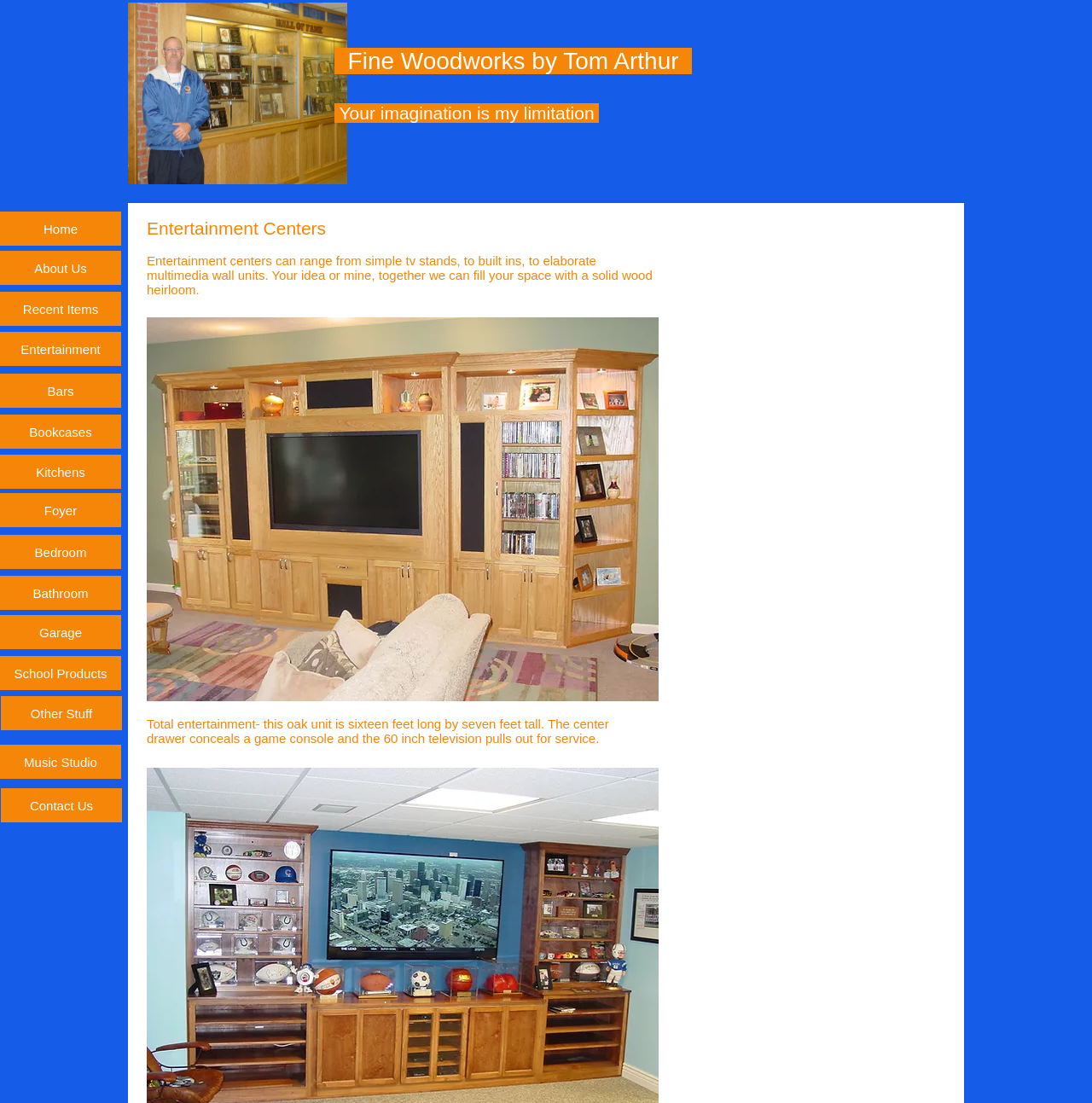Identify the bounding box coordinates of the clickable section necessary to follow the following instruction: "click on the 'Entertainment' link". The coordinates should be presented as four float numbers from 0 to 1, i.e., [left, top, right, bottom].

[0.0, 0.301, 0.111, 0.332]